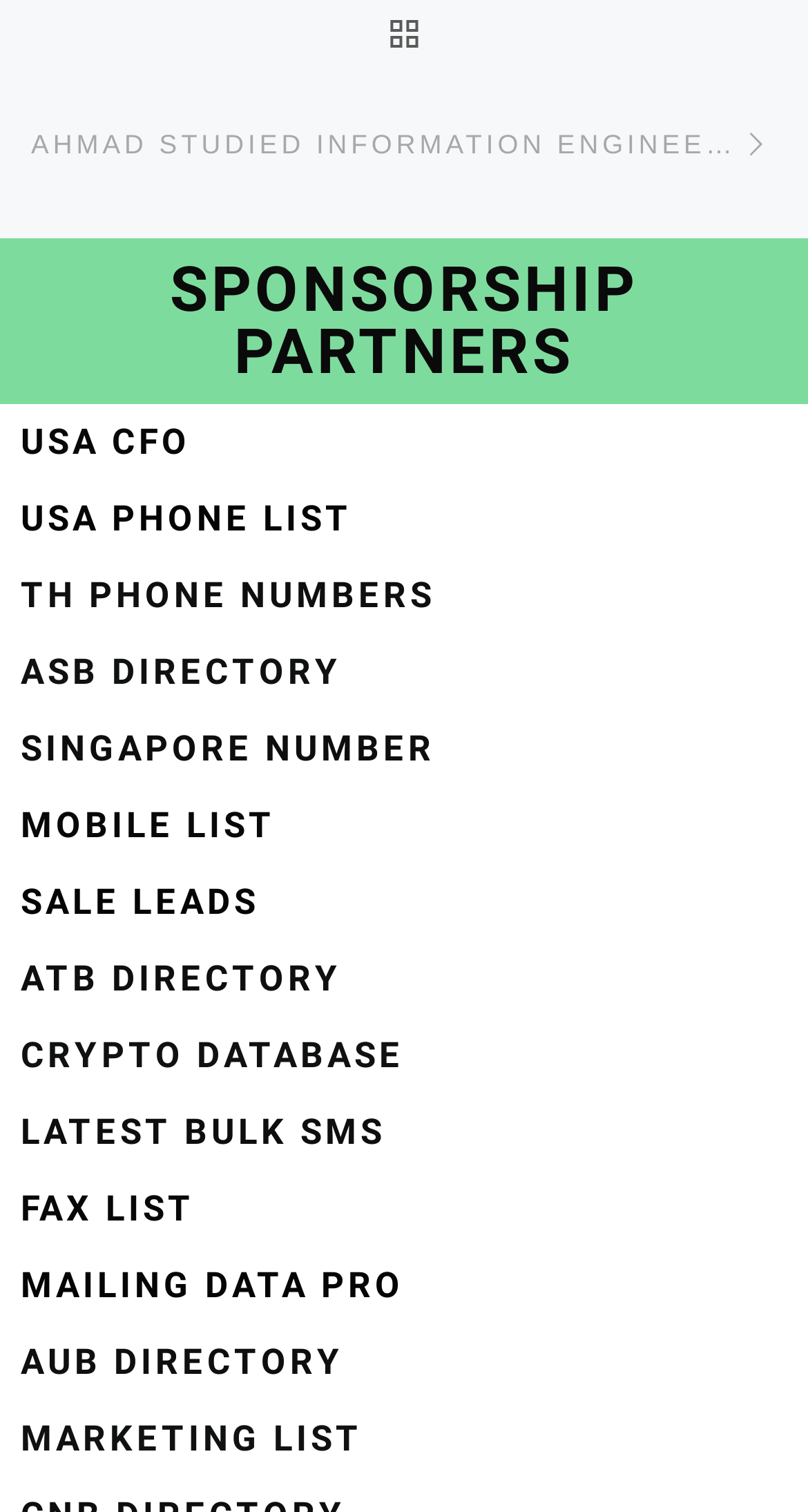What is the last directory listed?
Identify the answer in the screenshot and reply with a single word or phrase.

MARKETING LIST